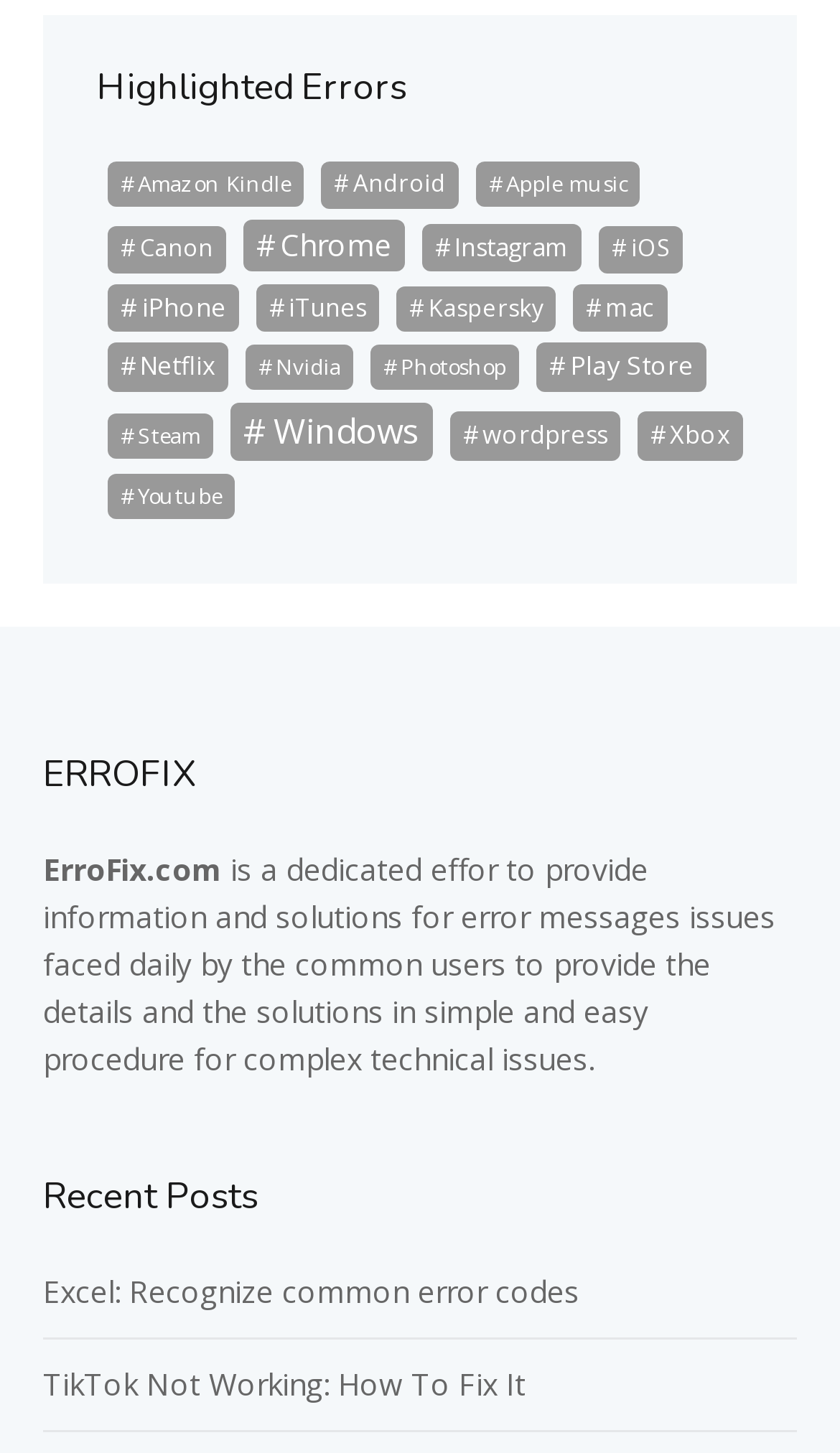Identify the bounding box of the UI element that matches this description: "iPhone".

[0.128, 0.195, 0.285, 0.229]